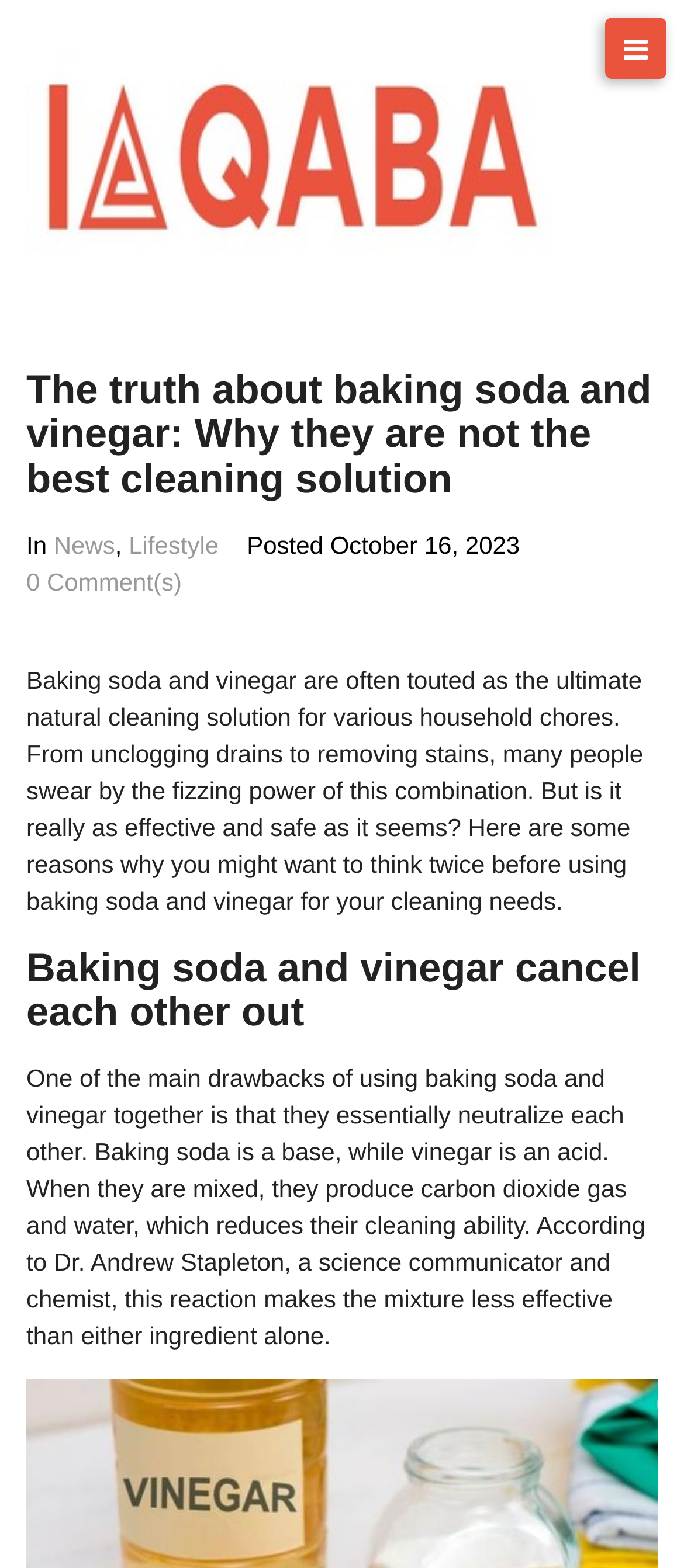Provide a brief response to the question below using one word or phrase:
How many comments does the article have?

0